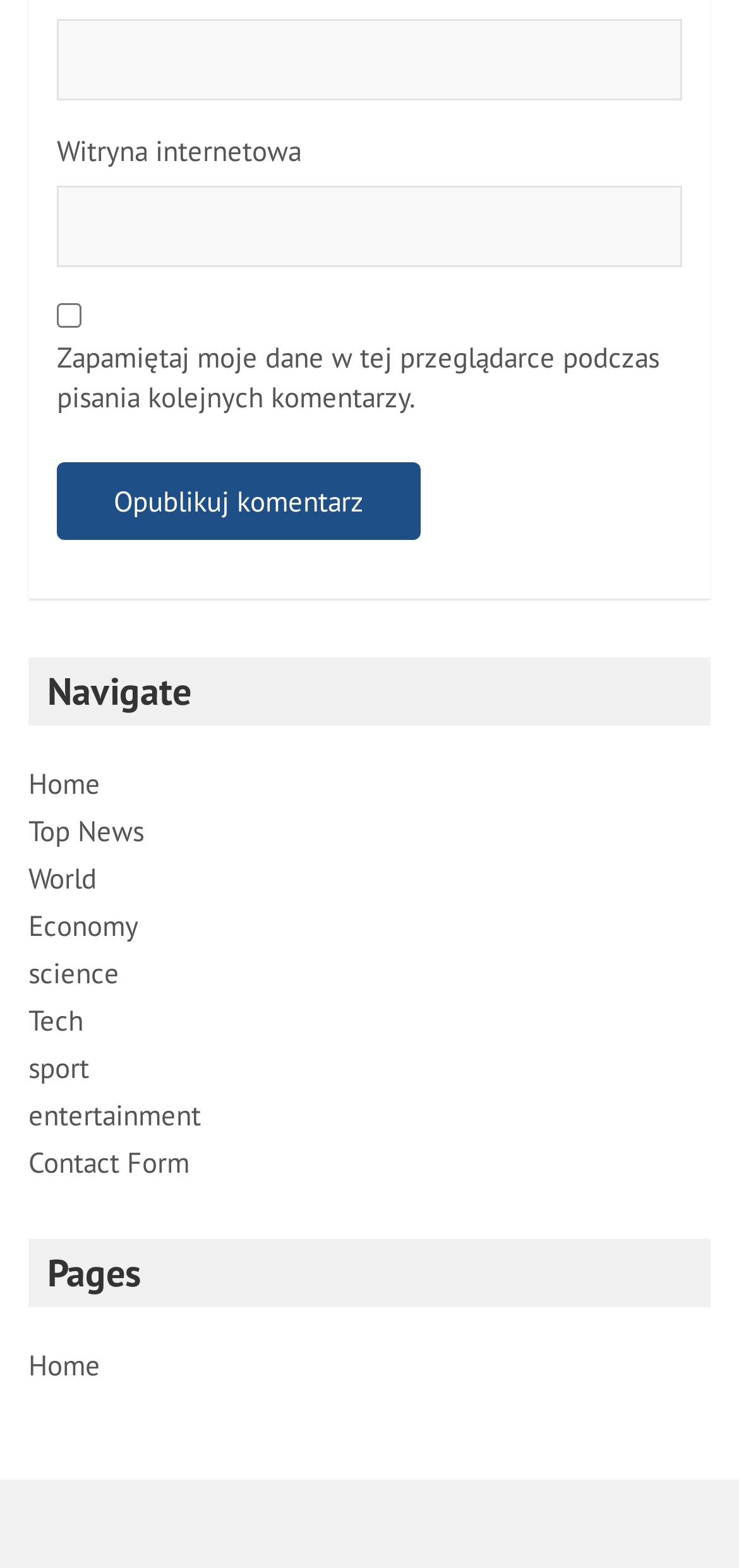Review the image closely and give a comprehensive answer to the question: What is the button below the textboxes for?

I looked at the button element and its description, which says 'Opublikuj komentarz'. This translates to 'Publish a comment'. Therefore, the button is used to publish a comment after filling out the textboxes.